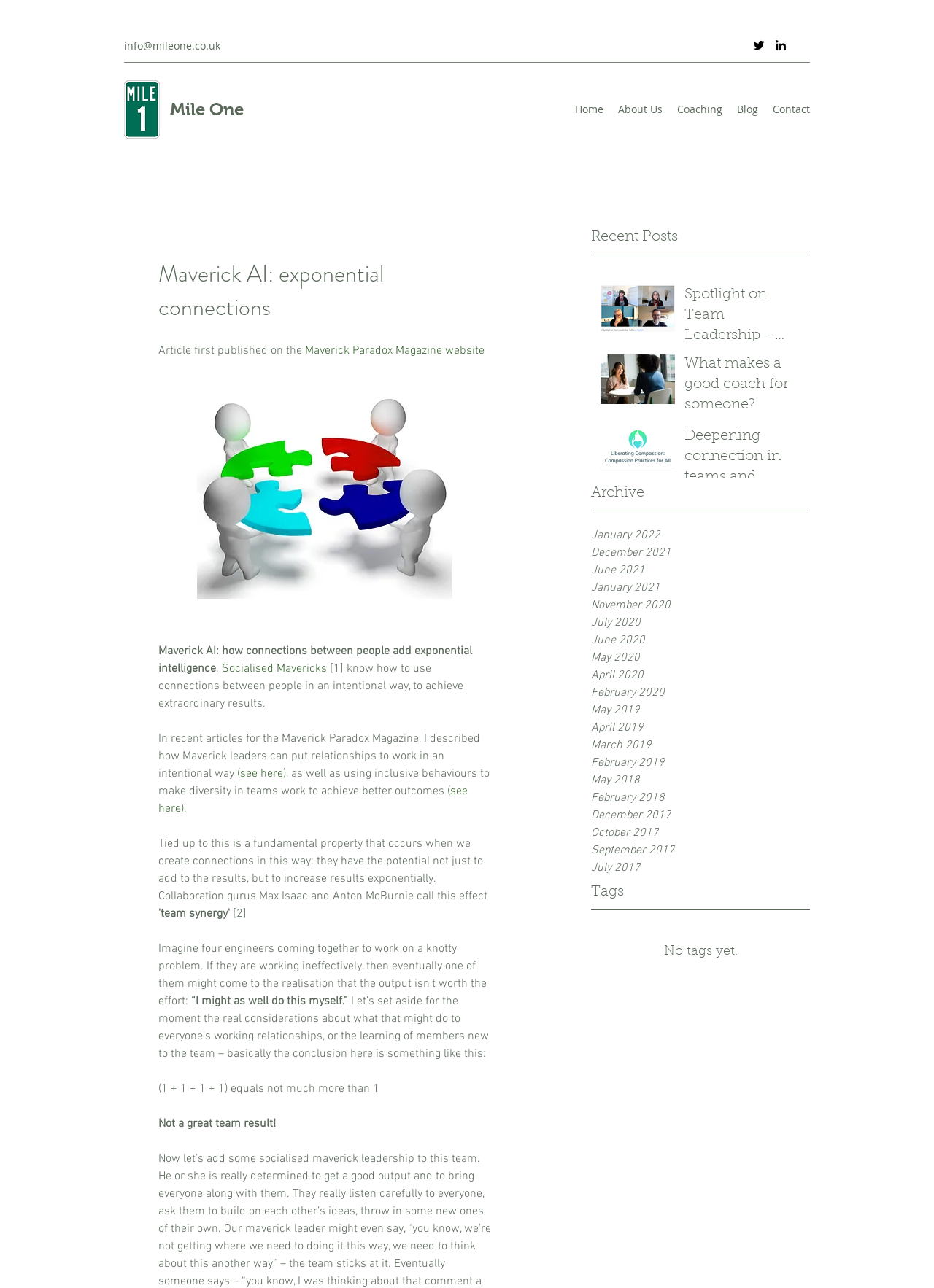Determine the bounding box coordinates of the section I need to click to execute the following instruction: "Learn more about Digital Assets Offerings". Provide the coordinates as four float numbers between 0 and 1, i.e., [left, top, right, bottom].

None